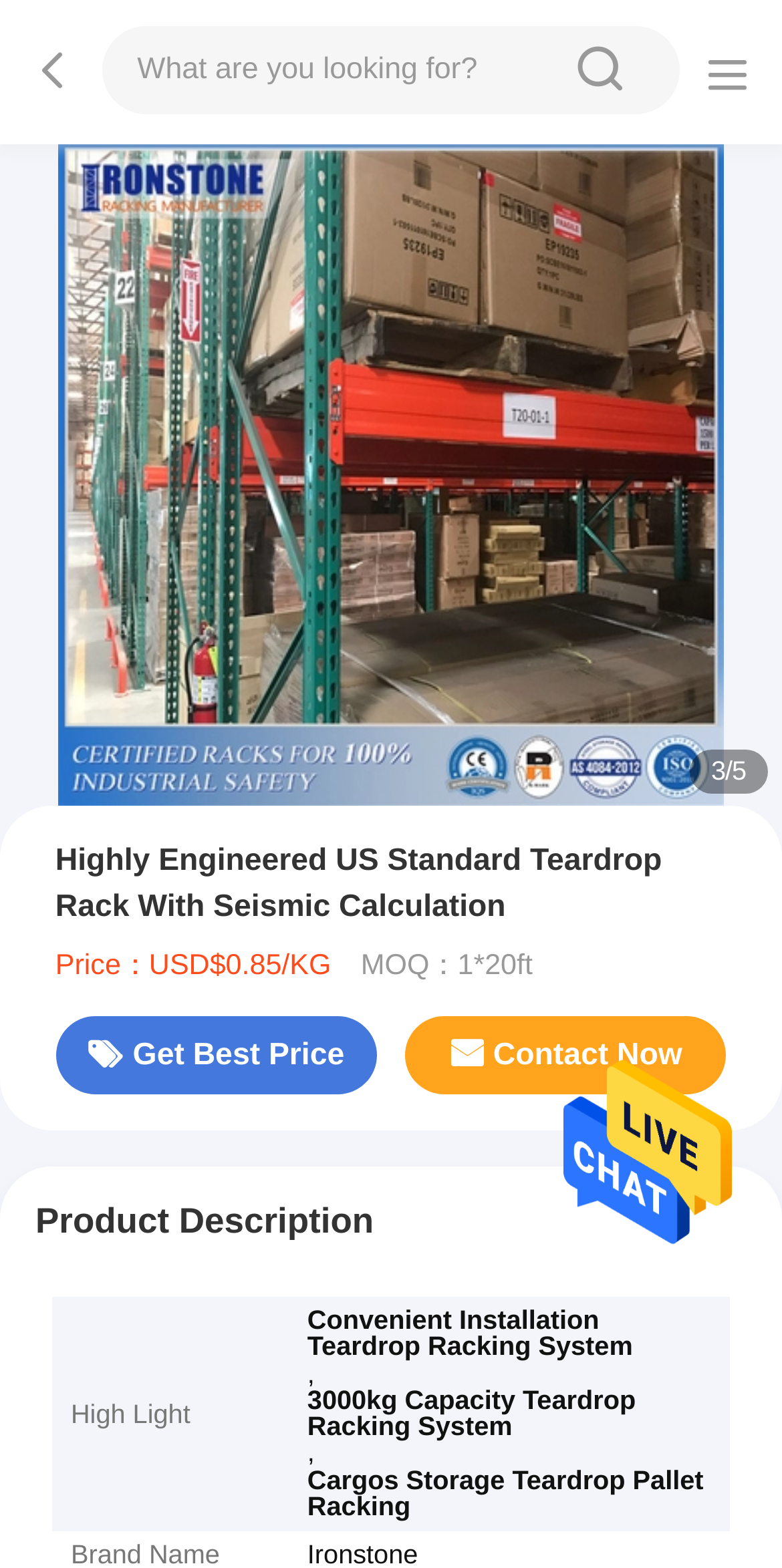How can I contact the supplier?
Please provide a comprehensive answer based on the contents of the image.

To contact the supplier, I can click on the 'Contact Now' button, which is located in the product information section.